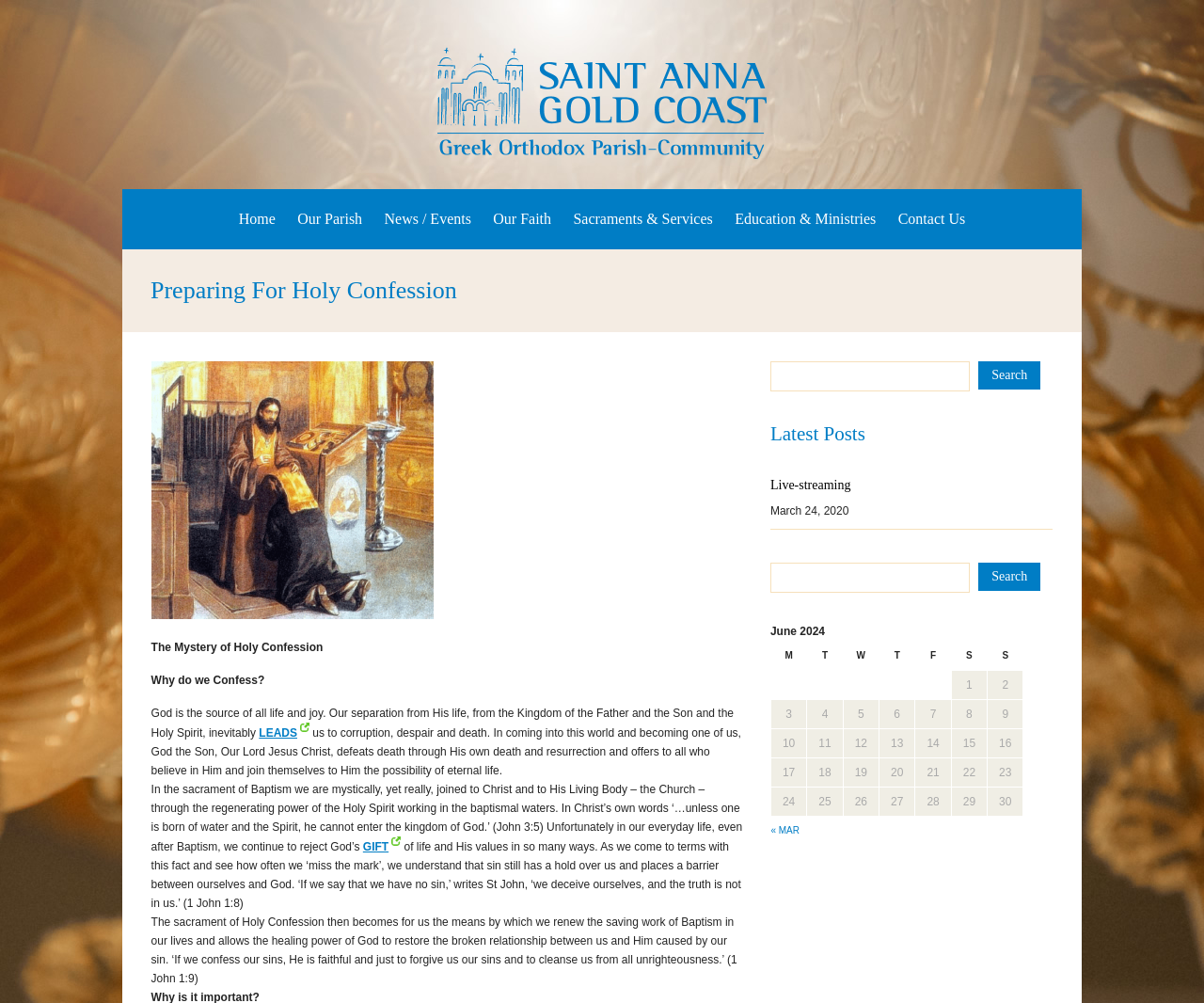Please find the bounding box coordinates of the section that needs to be clicked to achieve this instruction: "Click the 'Home' link".

[0.198, 0.21, 0.229, 0.226]